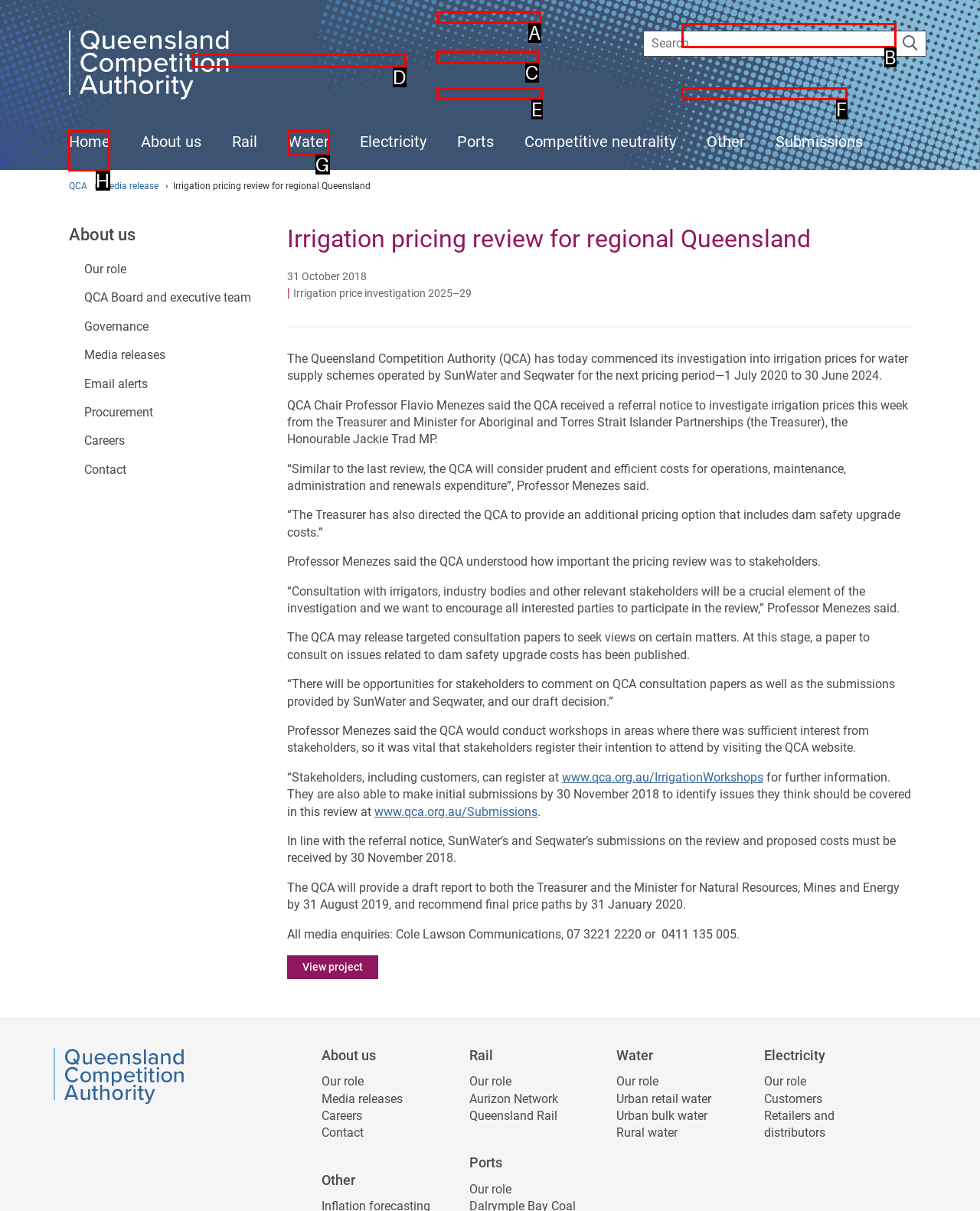Point out the specific HTML element to click to complete this task: Go to Home page Reply with the letter of the chosen option.

H